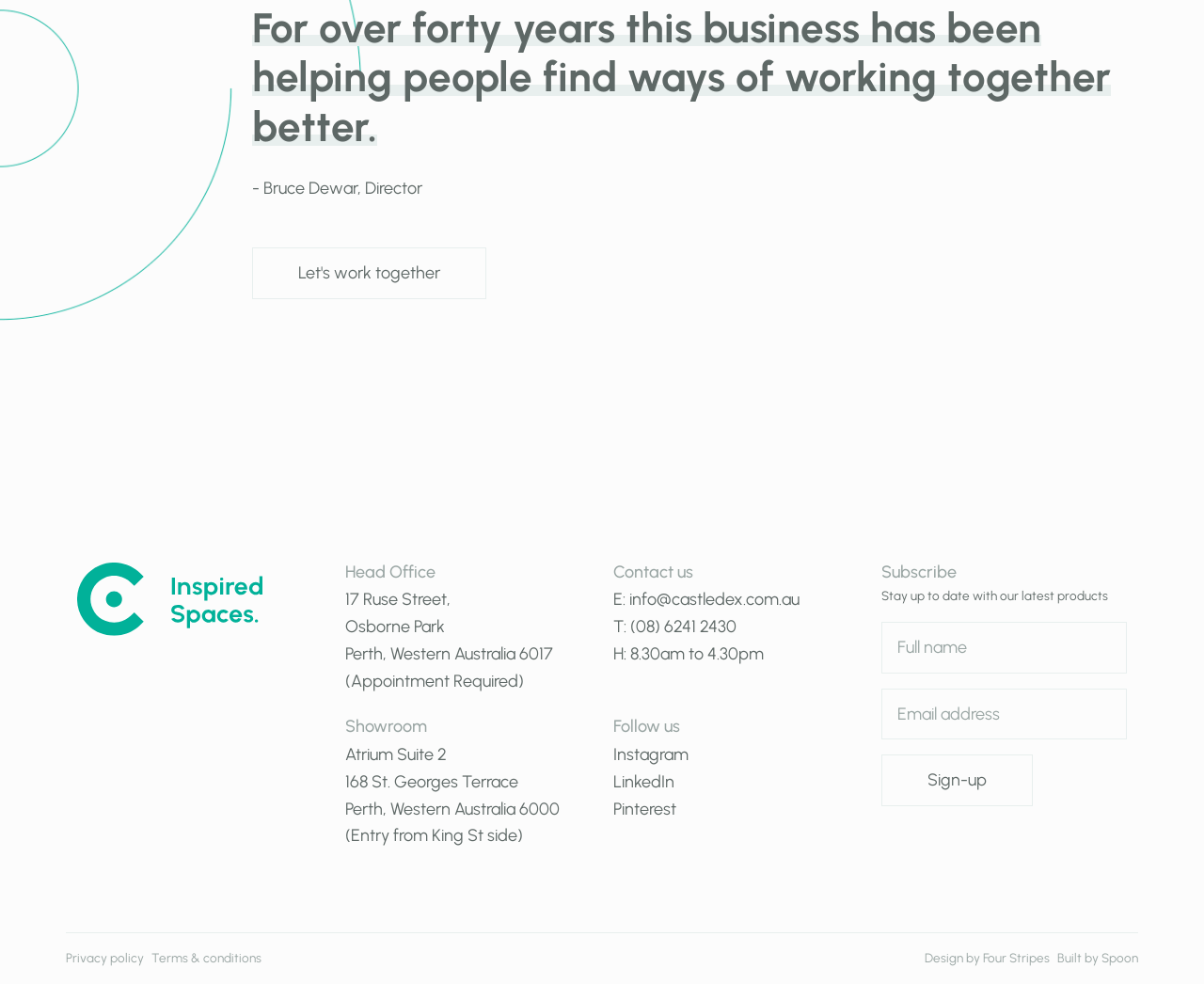Identify the bounding box coordinates of the element that should be clicked to fulfill this task: "Click on 'Home'". The coordinates should be provided as four float numbers between 0 and 1, i.e., [left, top, right, bottom].

[0.064, 0.571, 0.218, 0.647]